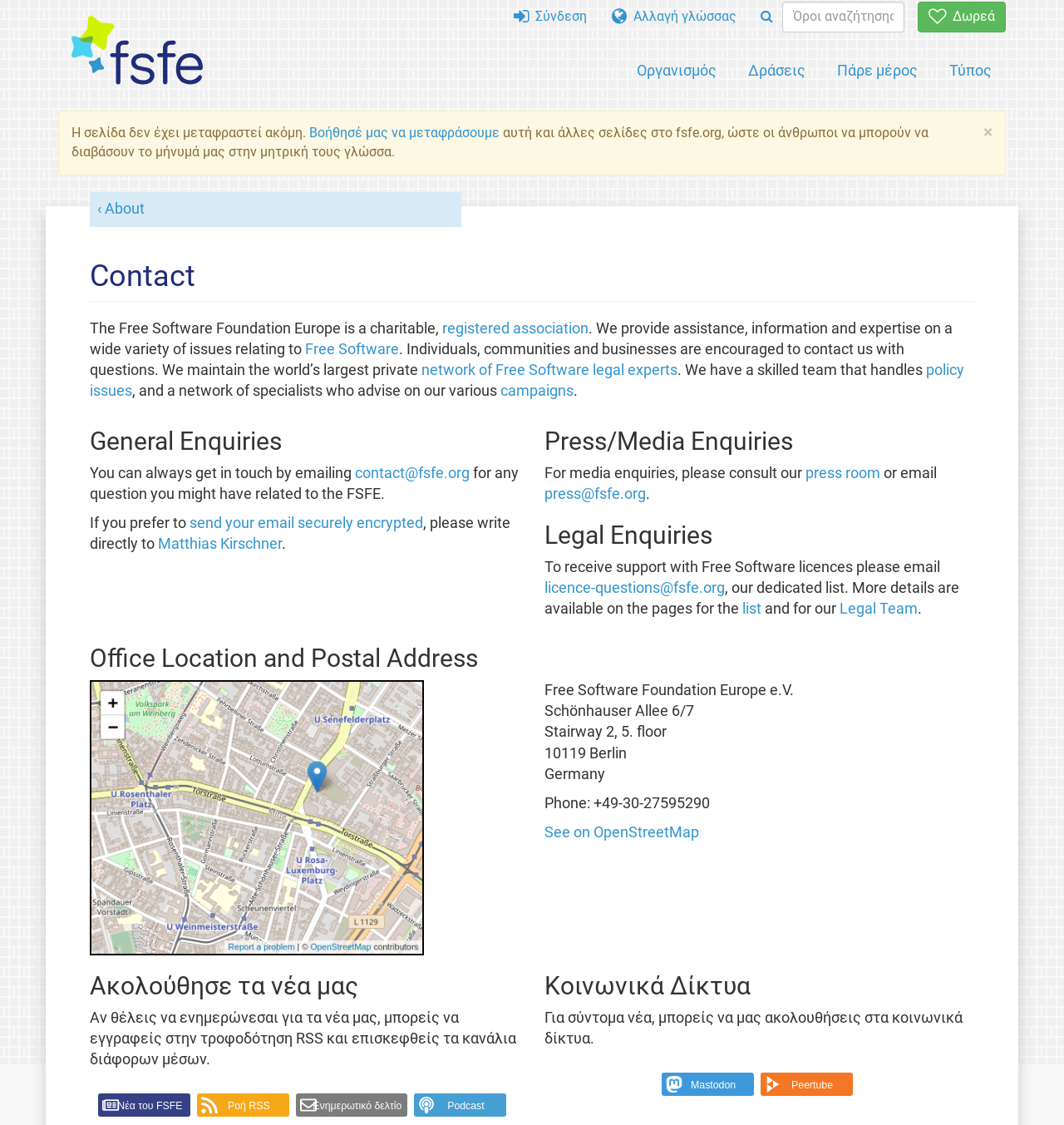Please provide a comprehensive response to the question below by analyzing the image: 
What is the name of the organization?

I found the answer by looking at the heading 'Contact' and the subsequent text, which states 'The Free Software Foundation Europe is a charitable, registered association.'